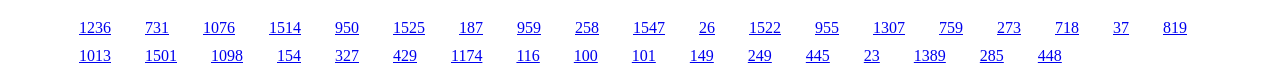How many links are on the top row?
Look at the image and construct a detailed response to the question.

By analyzing the bounding box coordinates, I can see that the y1 and y2 values of the first 15 links are around 0.235 and 0.451, respectively, indicating that they are on the same row.